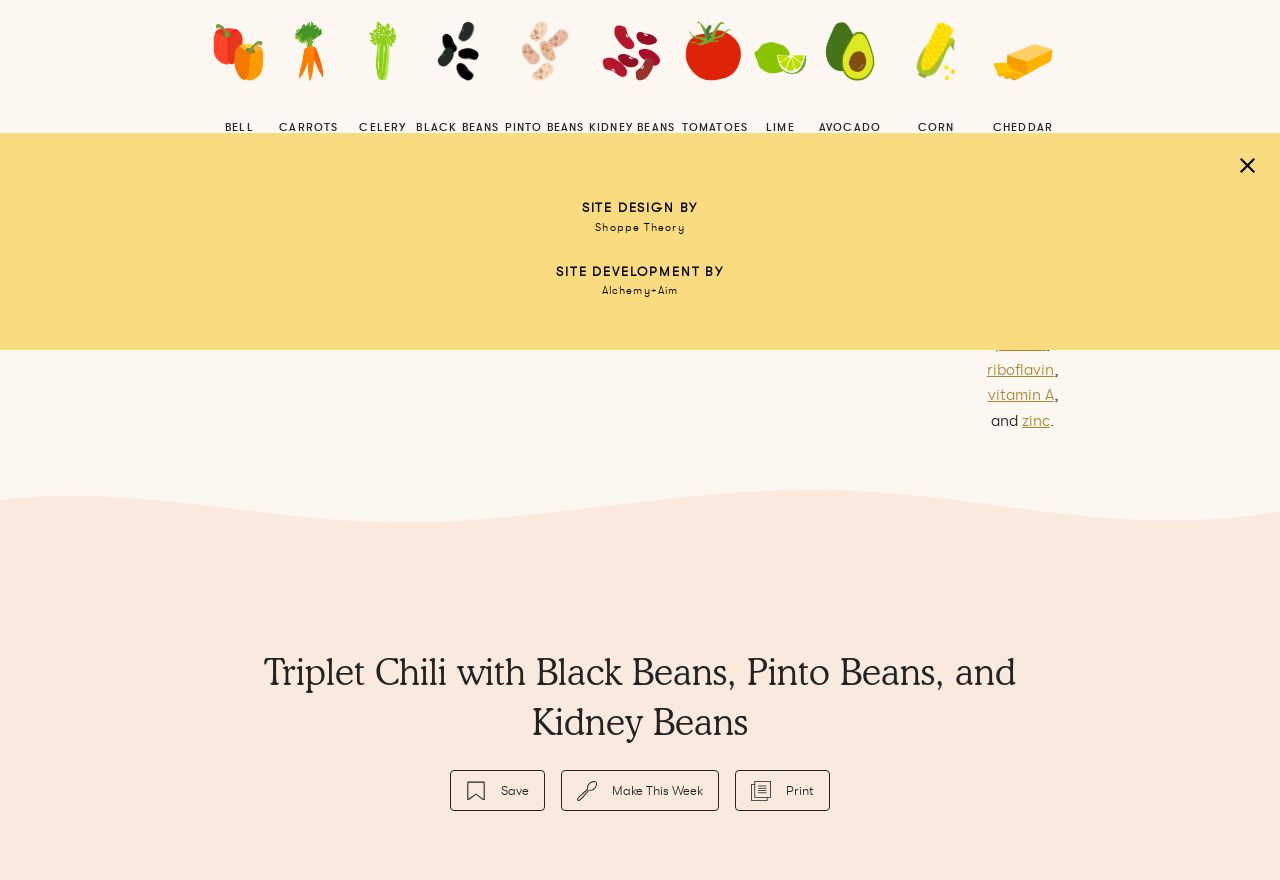Determine the bounding box coordinates of the UI element described below. Use the format (top-left x, top-left y, bottom-right x, bottom-right y) with floating point numbers between 0 and 1: Make This Week

[0.438, 0.876, 0.562, 0.922]